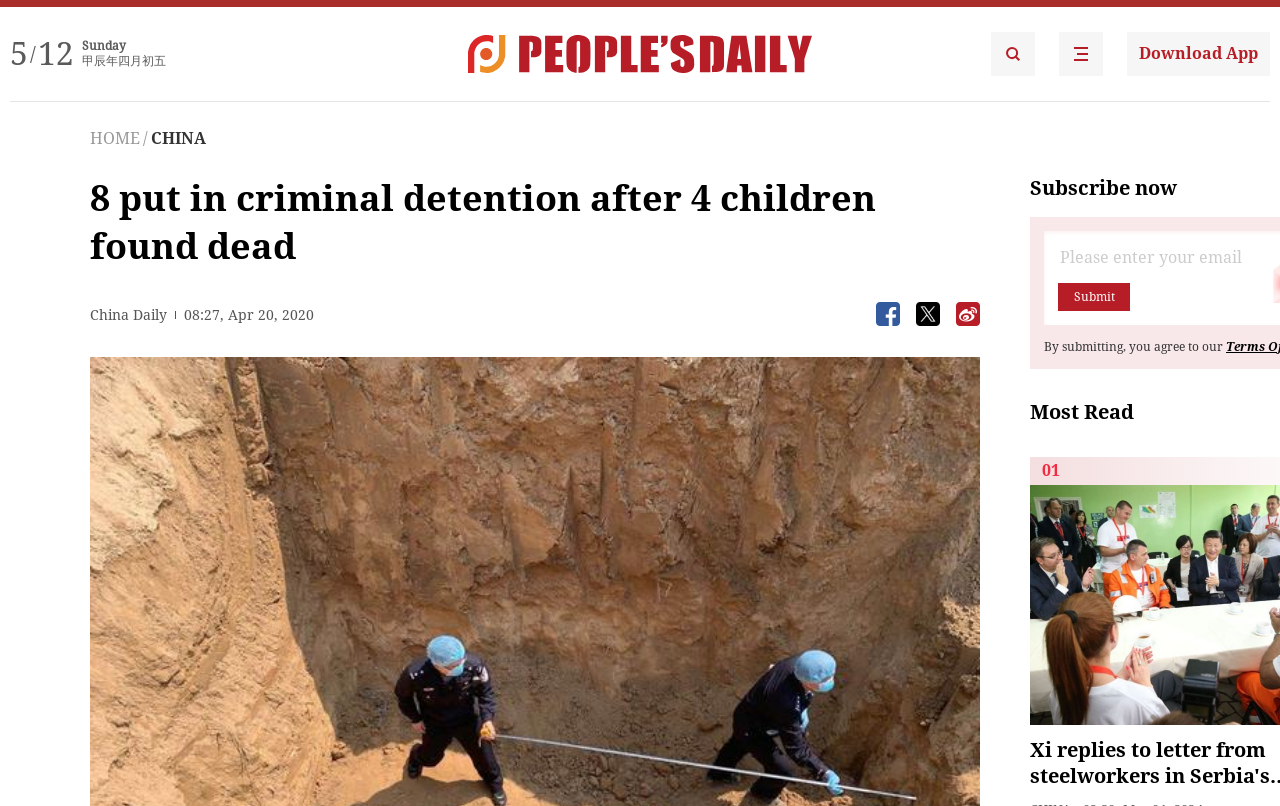Please provide a comprehensive response to the question based on the details in the image: What is the category of the news article?

I found the category of the news article by looking at the text 'CHINA' which is located above the news title.